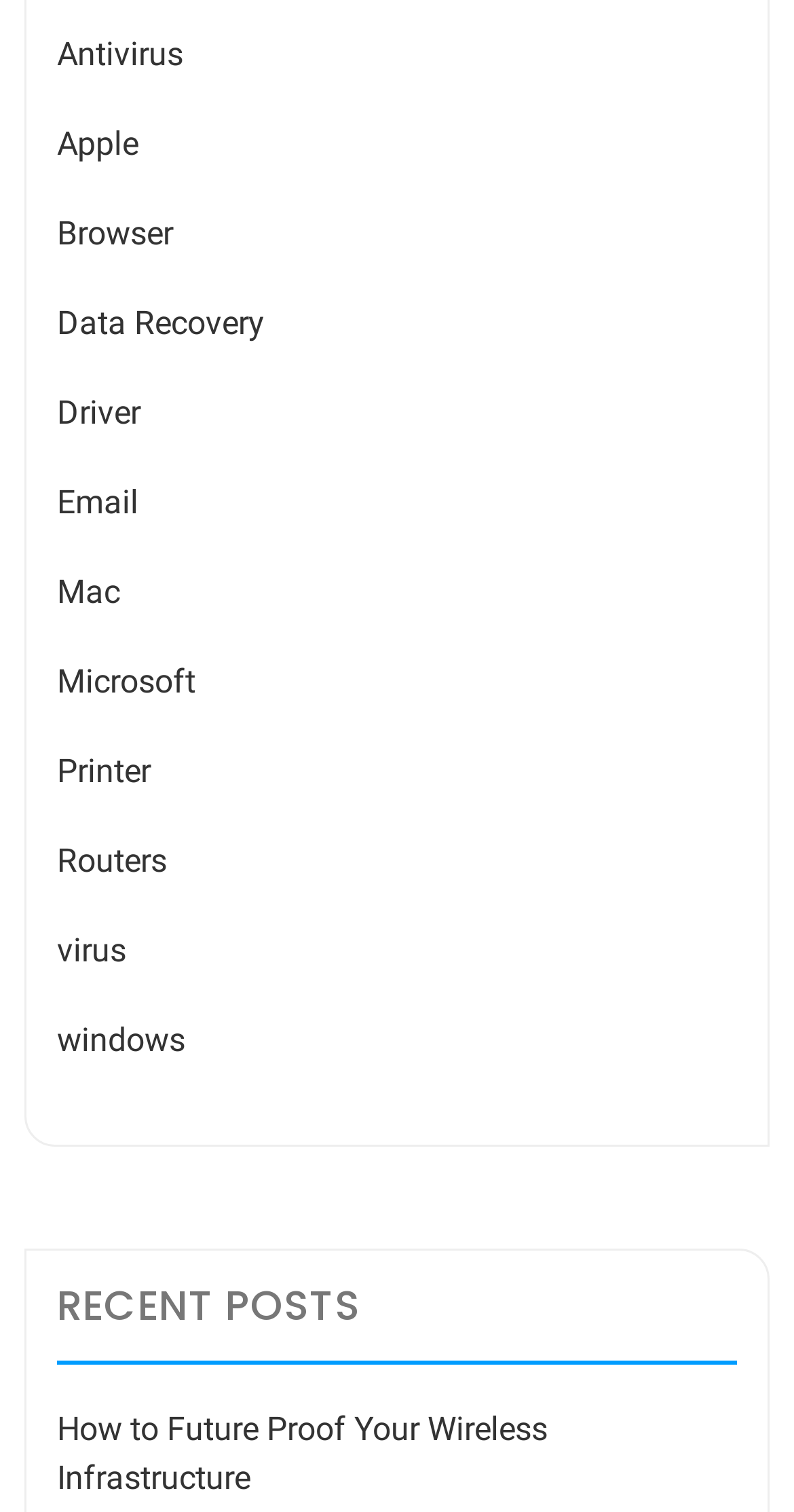Specify the bounding box coordinates of the element's region that should be clicked to achieve the following instruction: "read about How to Future Proof Your Wireless Infrastructure". The bounding box coordinates consist of four float numbers between 0 and 1, in the format [left, top, right, bottom].

[0.072, 0.932, 0.69, 0.99]